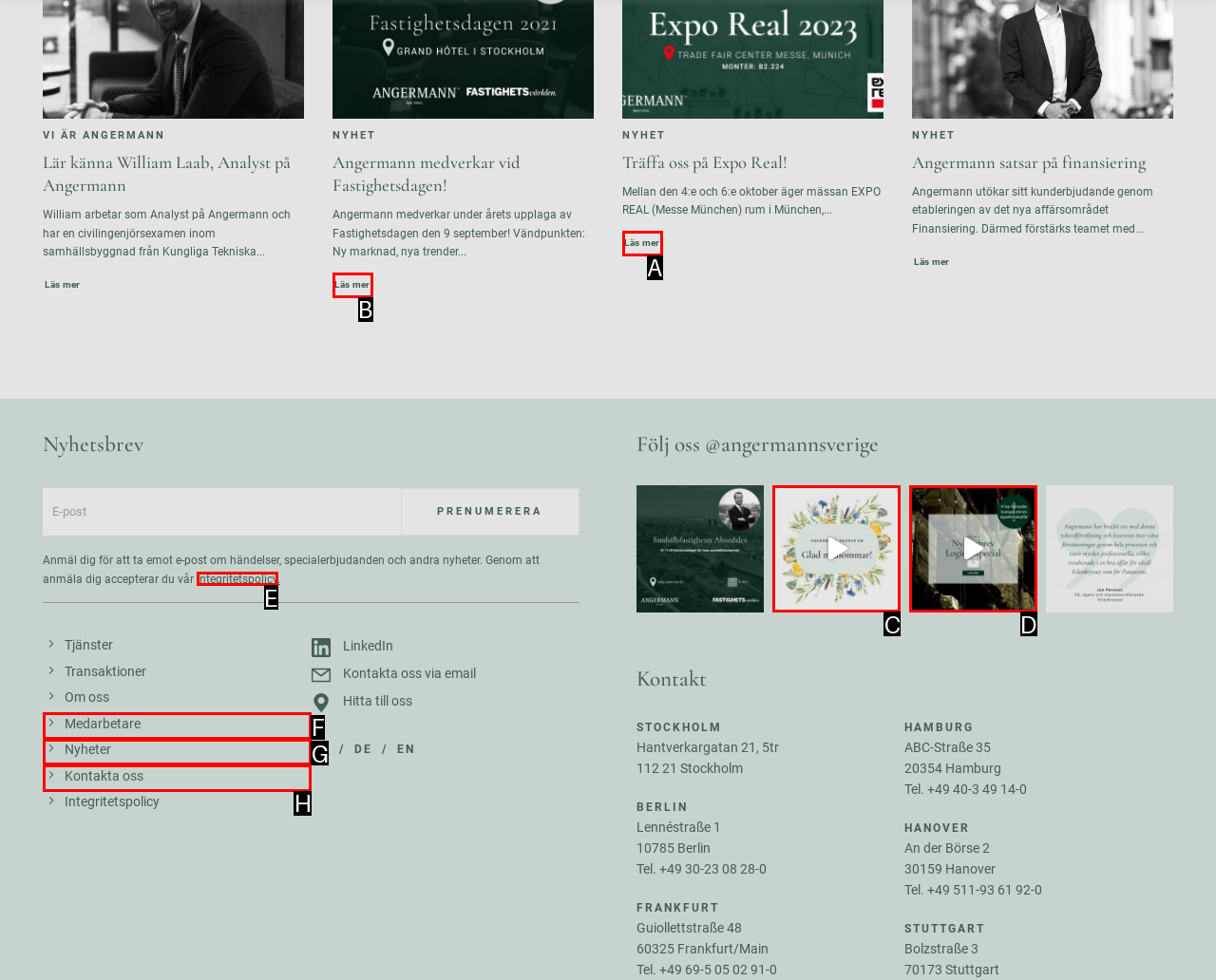Choose the option that matches the following description: Kontakta oss
Answer with the letter of the correct option.

H